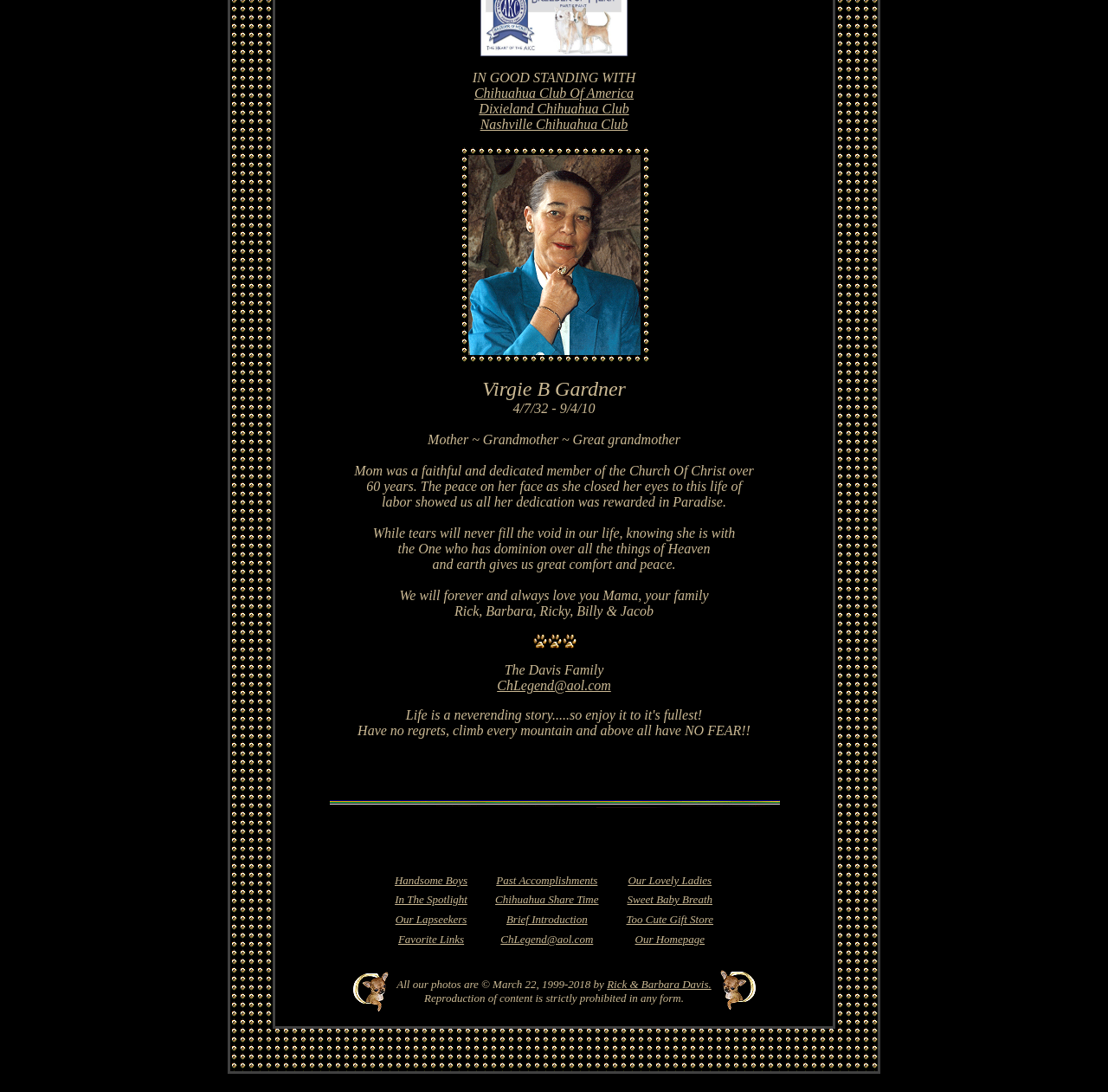Please answer the following question using a single word or phrase: 
How many images are there in the 'LayoutTable' with bounding box coordinates [0.312, 0.883, 0.688, 0.933]?

2